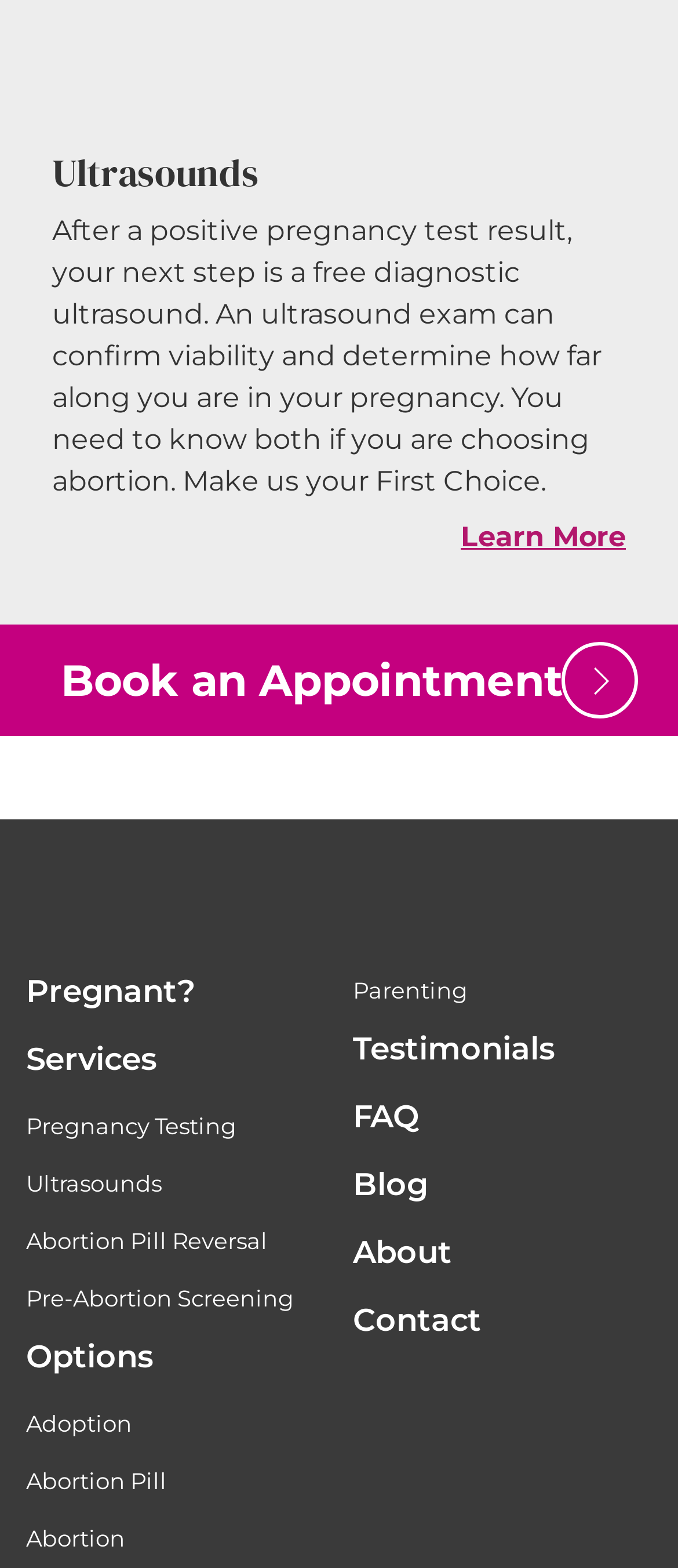Identify the bounding box of the UI component described as: "parent_node: Book an Appointment".

[0.828, 0.41, 0.941, 0.458]